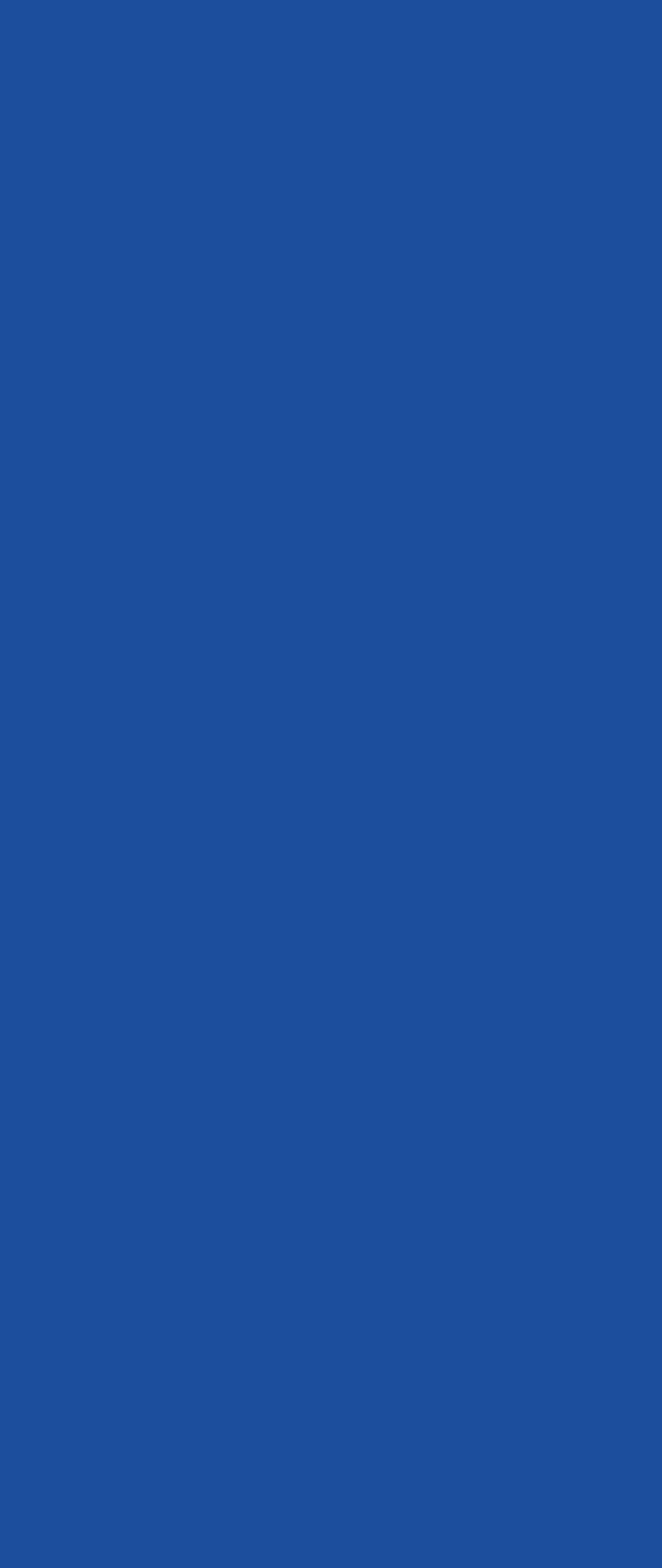Using the provided element description "alt="envelope"", determine the bounding box coordinates of the UI element.

None